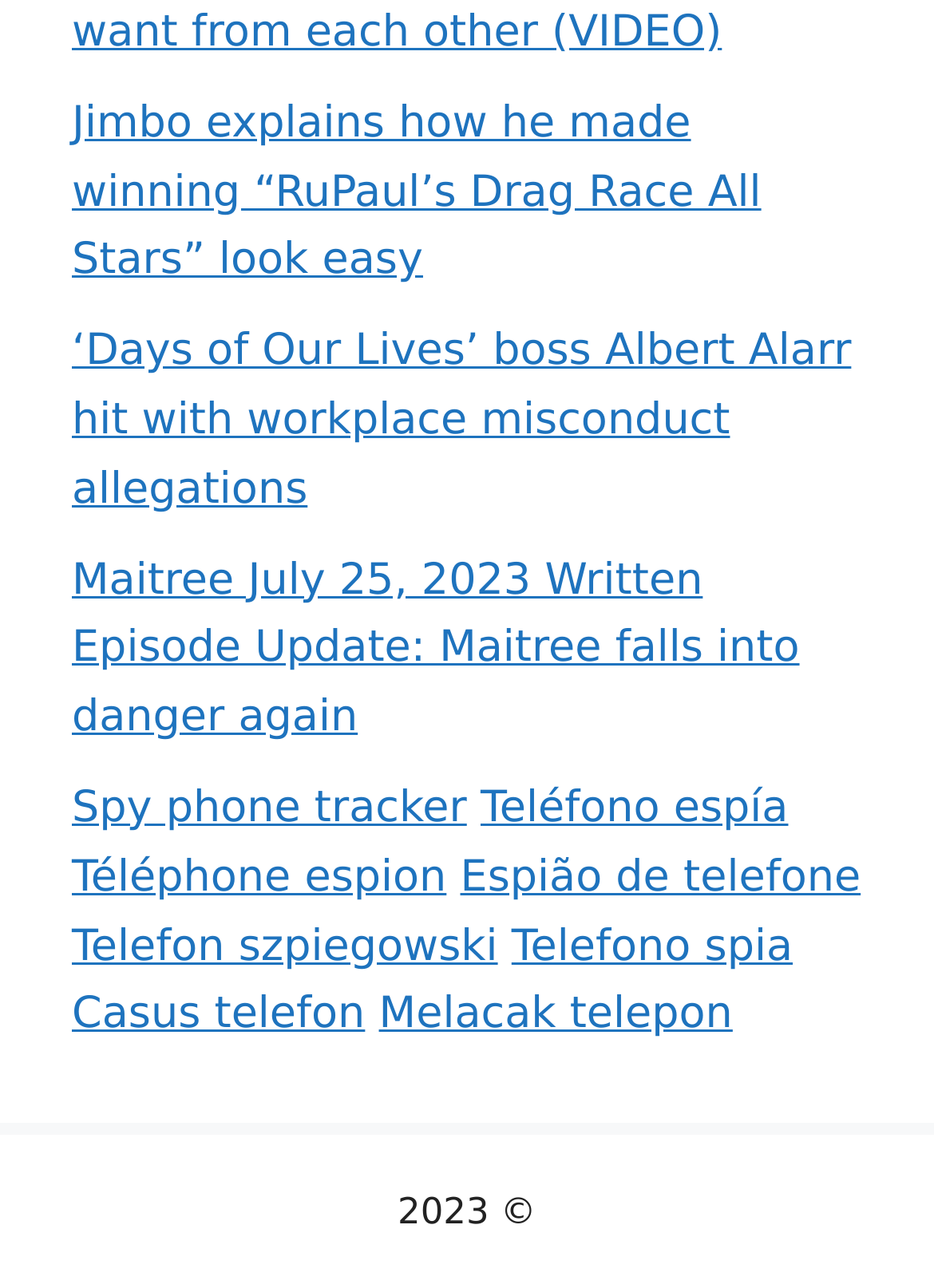Please pinpoint the bounding box coordinates for the region I should click to adhere to this instruction: "Learn about workplace misconduct allegations against Albert Alarr".

[0.077, 0.253, 0.911, 0.399]